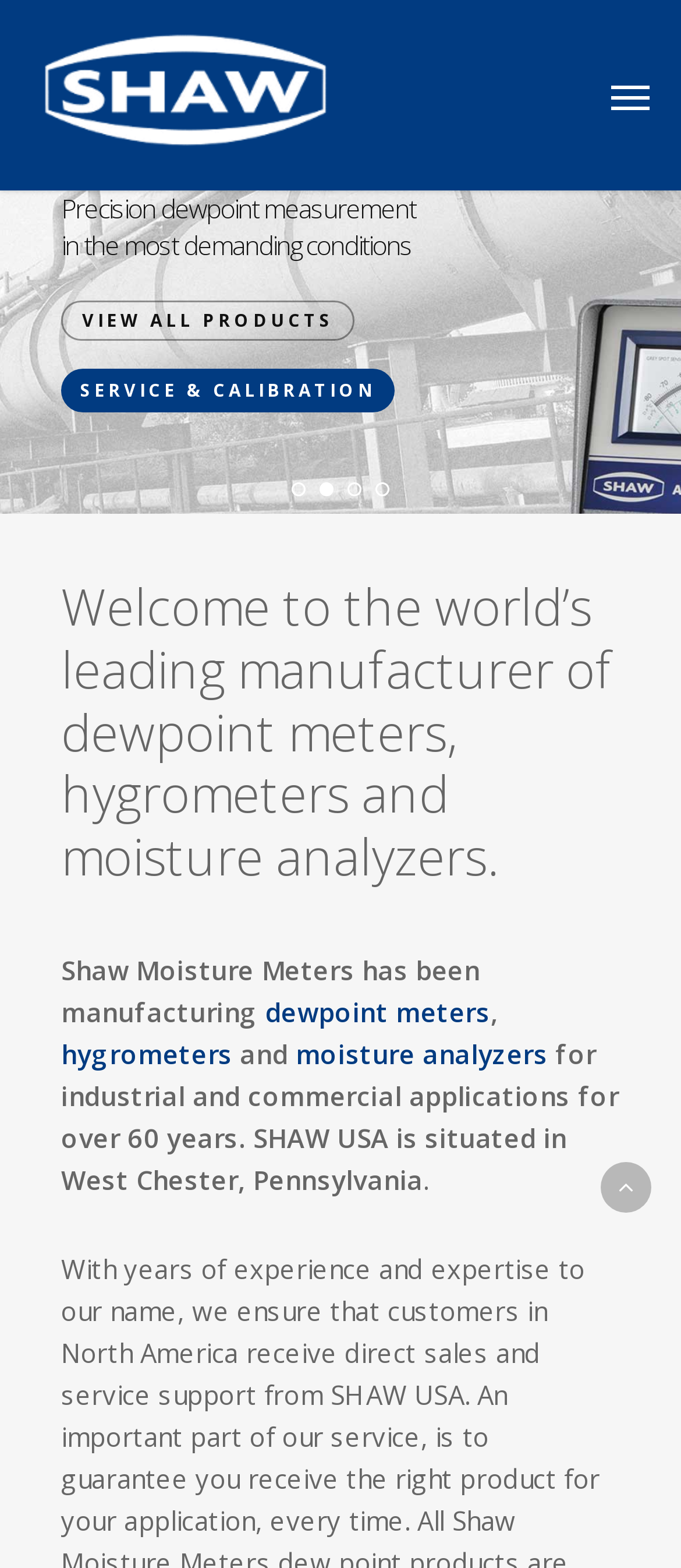Look at the image and write a detailed answer to the question: 
What is the company name on the webpage?

I found the company name 'SHAW USA' on the webpage by looking at the root element which is 'SHAW USA Dewpoint Meters for Trace Moisture Measurement'.